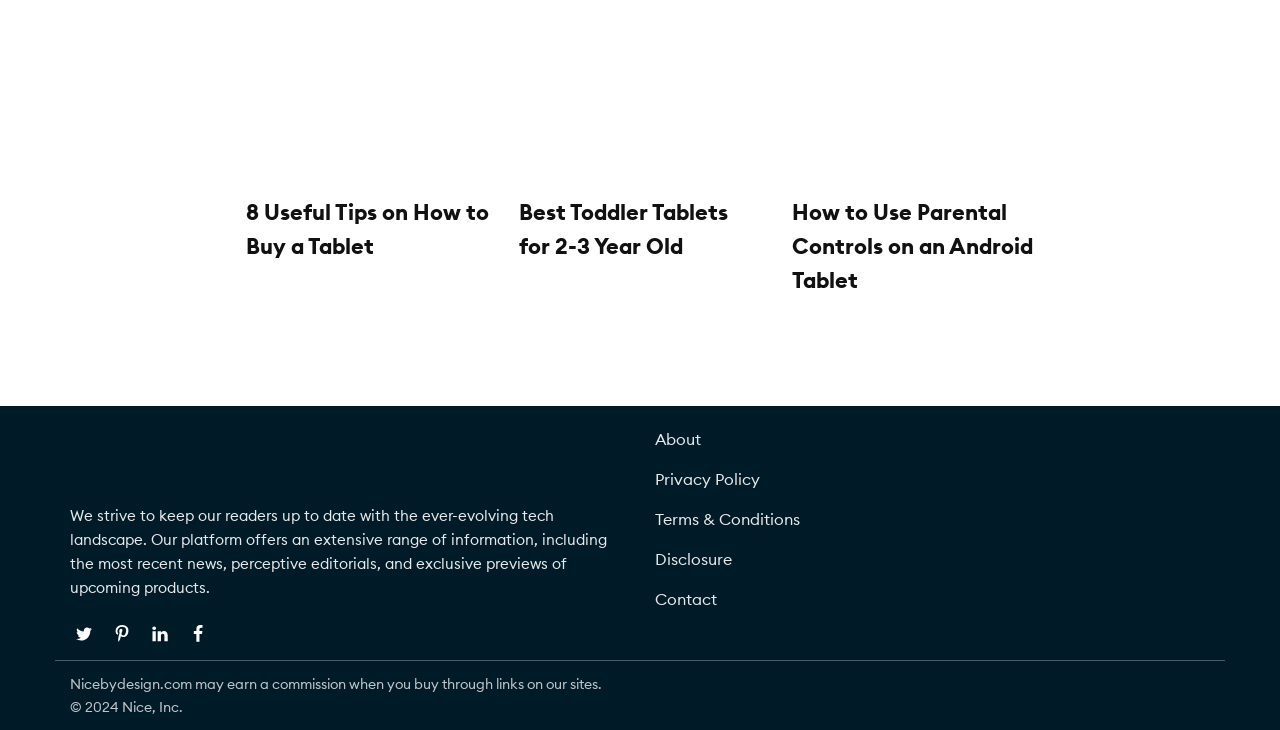What is the logo image located at the top-left corner of the webpage?
Could you give a comprehensive explanation in response to this question?

The image located at the top-left corner of the webpage has an element description 'nicebydesign logo', which suggests that it is the logo of the website nicebydesign.